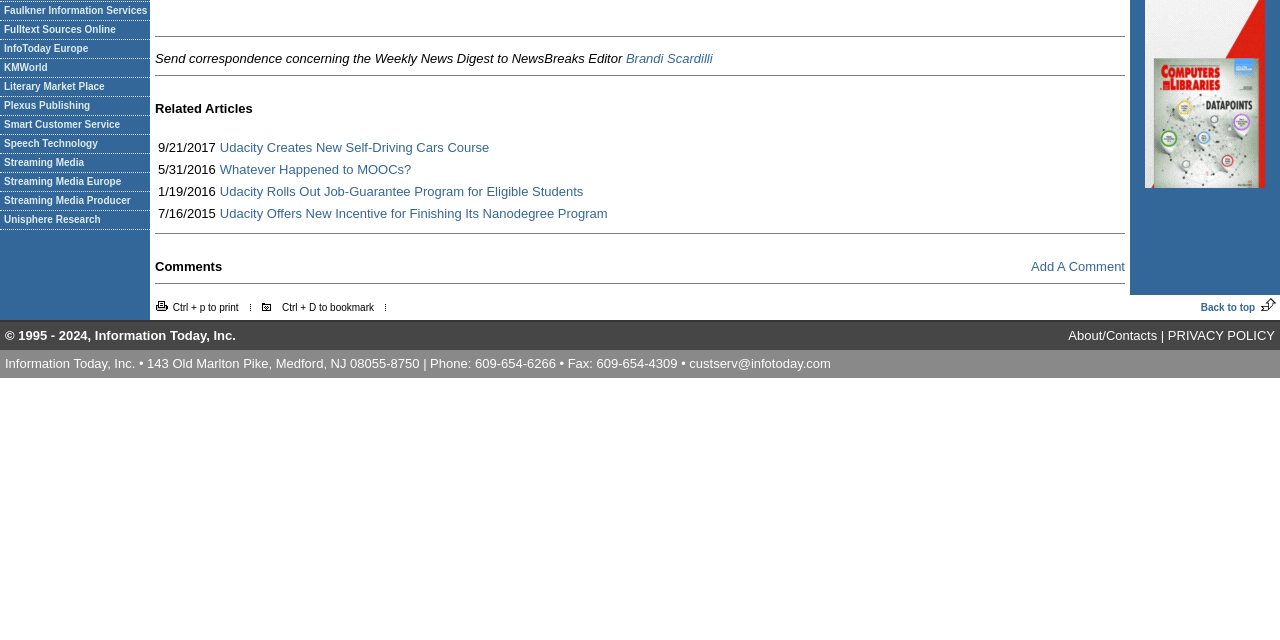Given the description "Brandi Scardilli", provide the bounding box coordinates of the corresponding UI element.

[0.489, 0.08, 0.557, 0.103]